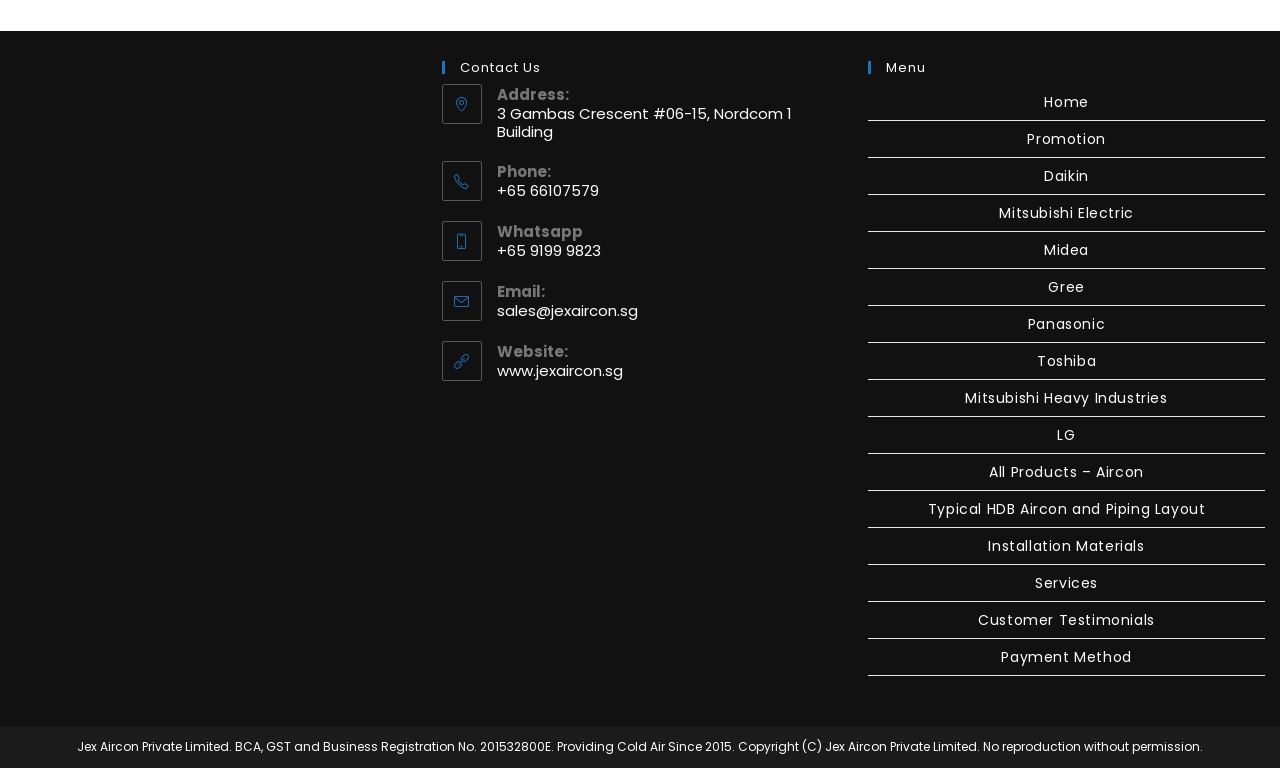Find the bounding box coordinates of the element to click in order to complete the given instruction: "Click Home."

[0.678, 0.11, 0.988, 0.157]